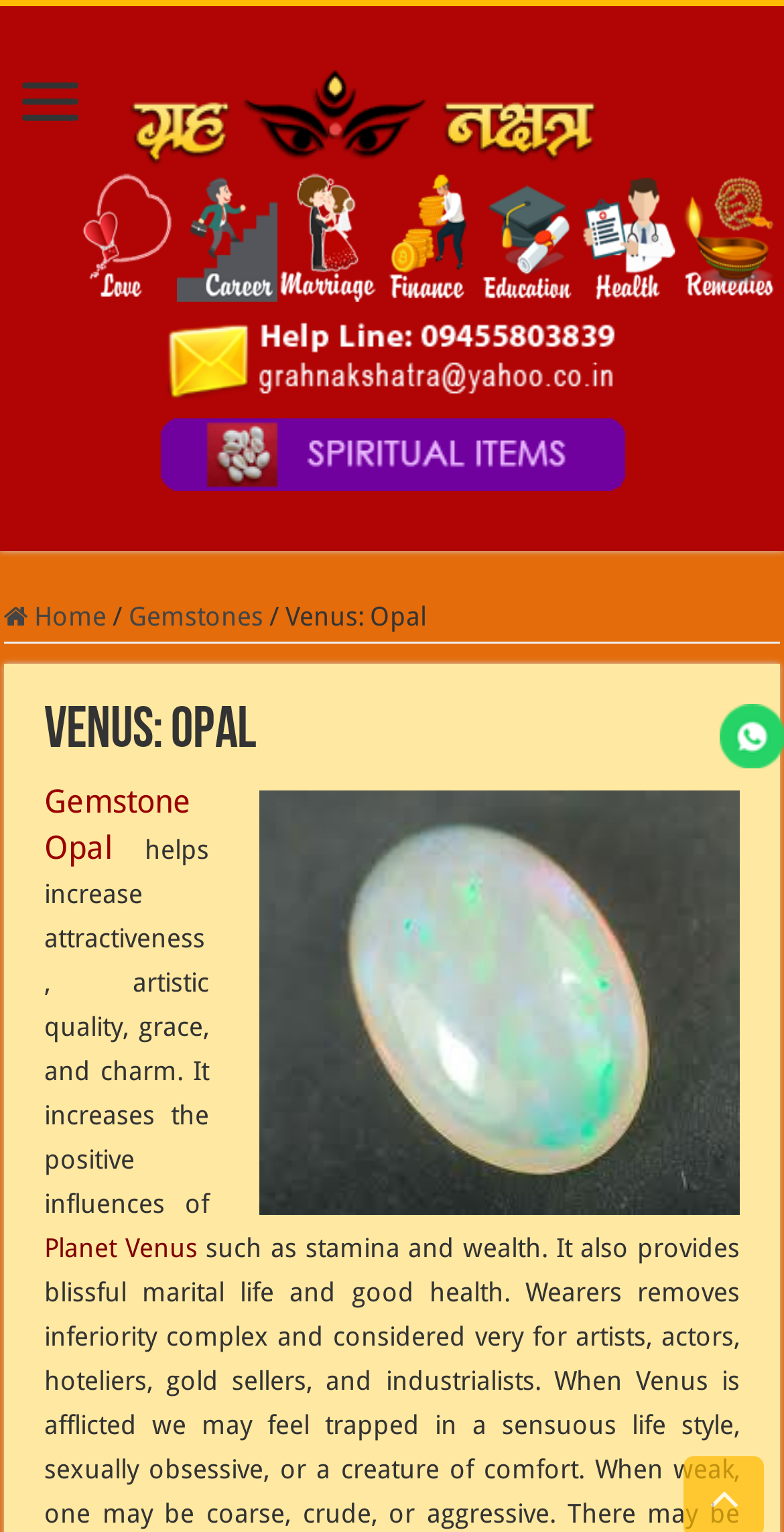Craft a detailed narrative of the webpage's structure and content.

The webpage is about Gemstone Opal and its significance in astrology. At the top, there is a heading that reads "Best and No. 1 Astrology Consultation in India" with a link and an image beside it. Below this heading, there are seven small images aligned horizontally, likely representing different astrological symbols or icons.

On the left side of the page, there is a navigation menu with links to "Home" and "Gemstones", separated by a slash. Next to the navigation menu, there is a heading that reads "Venus: Opal" with a subheading that describes the gemstone's benefits, including increasing attractiveness, artistic quality, grace, and charm. Below this subheading, there is a large image of the gemstone, likely an opal.

The webpage also mentions that Opal is associated with Planet Venus and is beneficial for individuals with Taurus, Libra, Capricorn, and Aquarius ascendants. At the bottom right corner of the page, there is a small image with a question mark.